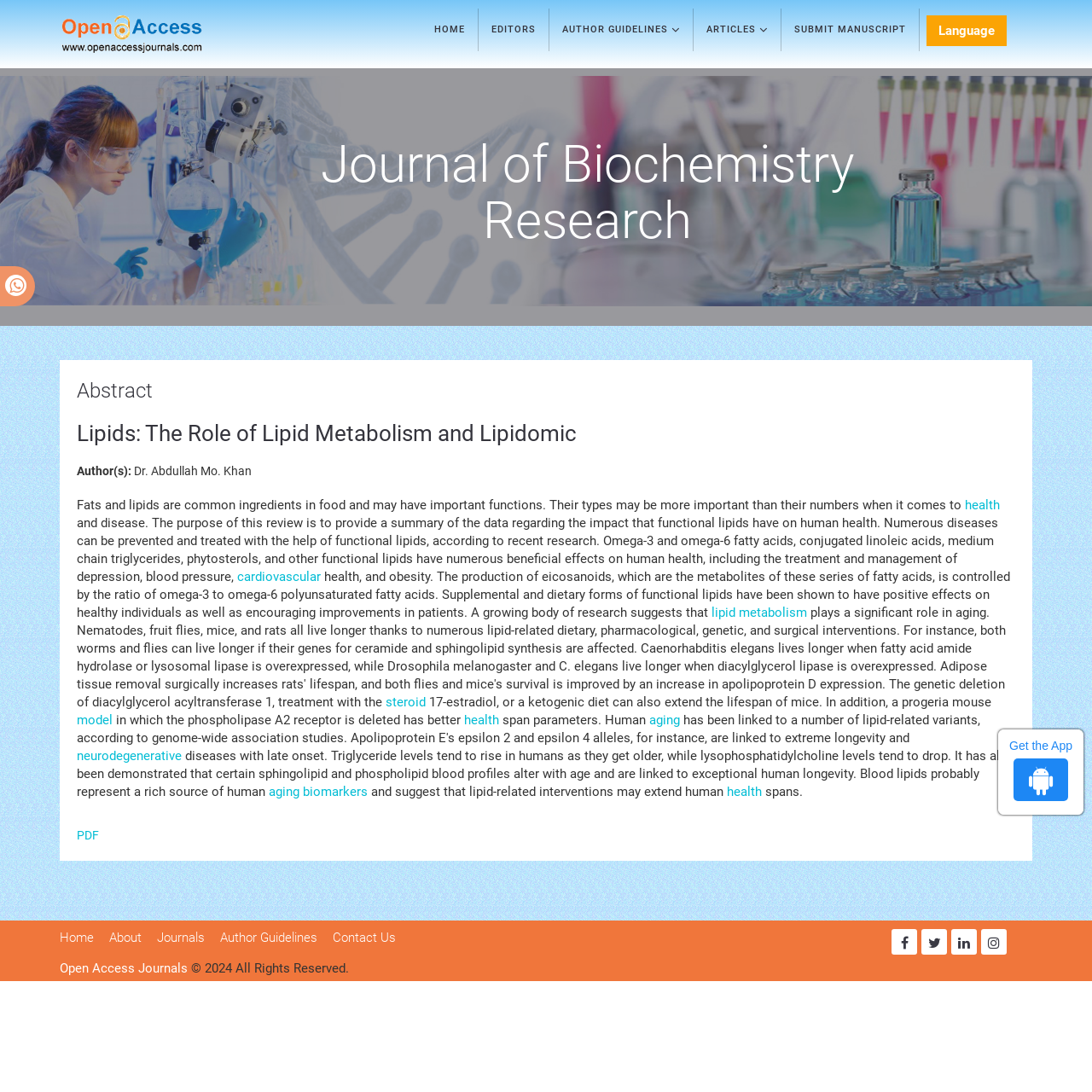Using the provided element description: "title="Open Access Journals"", determine the bounding box coordinates of the corresponding UI element in the screenshot.

[0.055, 0.0, 0.232, 0.062]